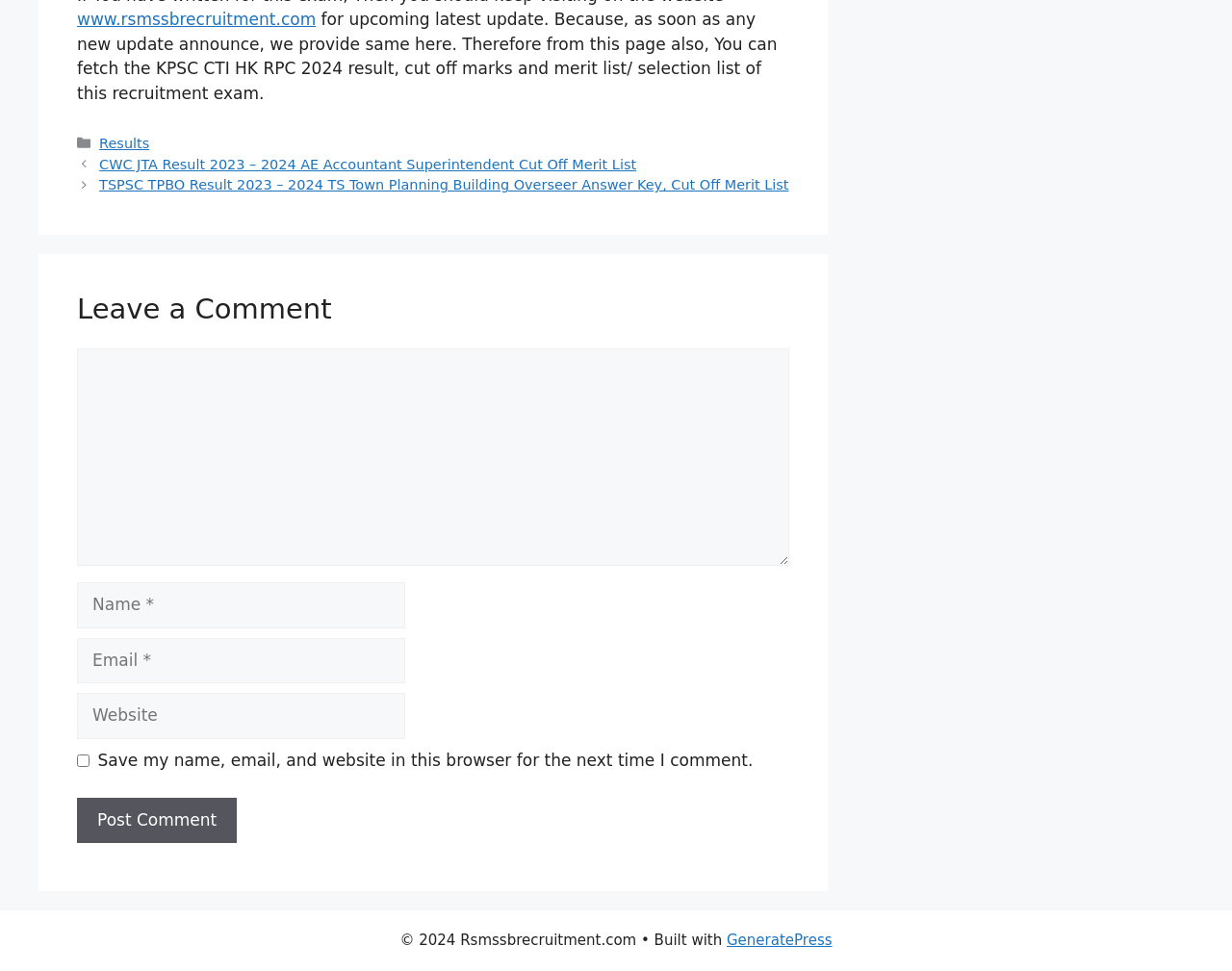Can you find the bounding box coordinates for the element that needs to be clicked to execute this instruction: "Enter a comment"? The coordinates should be given as four float numbers between 0 and 1, i.e., [left, top, right, bottom].

[0.062, 0.359, 0.641, 0.583]